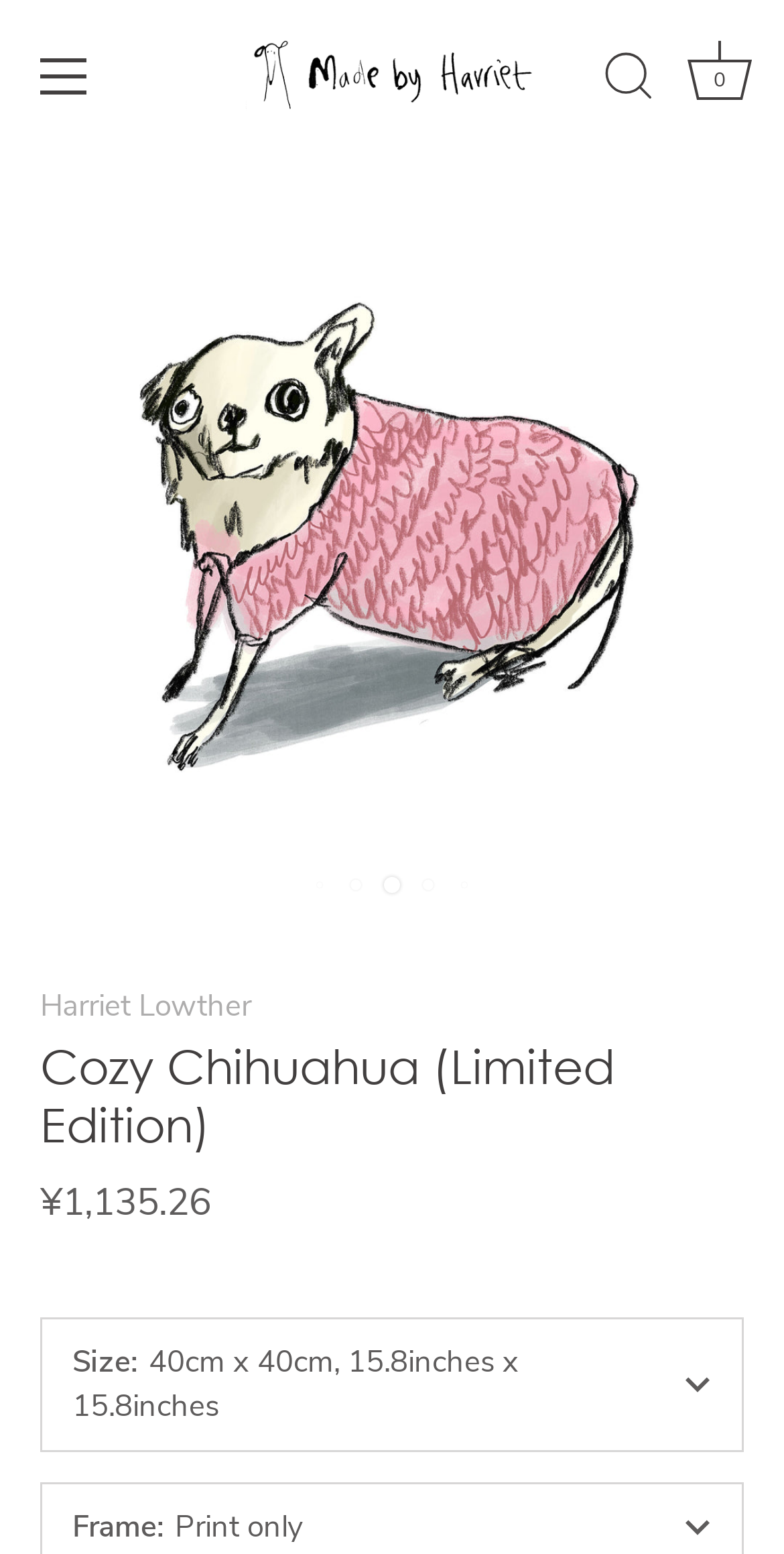Please predict the bounding box coordinates (top-left x, top-left y, bottom-right x, bottom-right y) for the UI element in the screenshot that fits the description: Search Search

[0.746, 0.025, 0.859, 0.082]